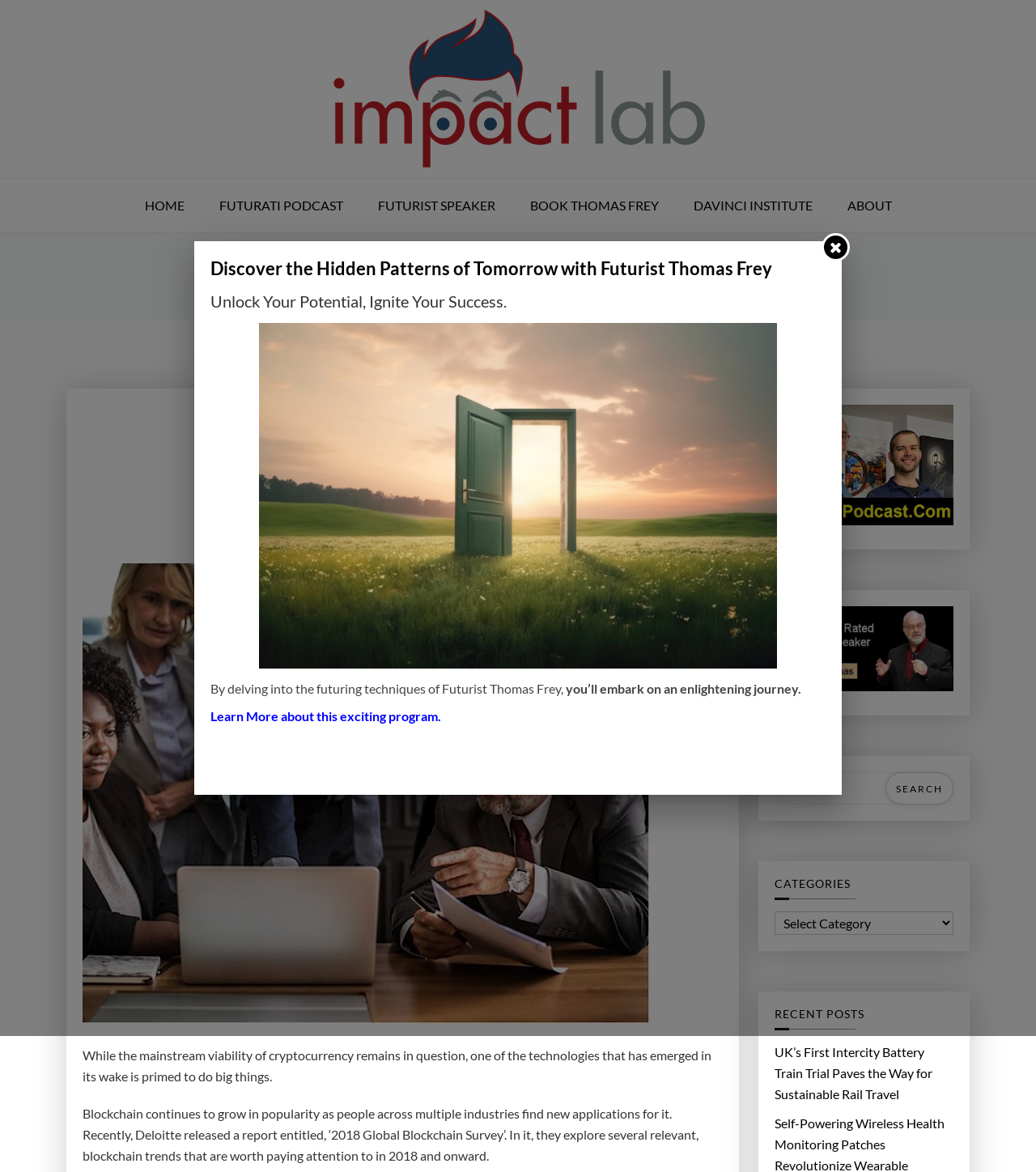Indicate the bounding box coordinates of the clickable region to achieve the following instruction: "Search for something."

[0.748, 0.659, 0.92, 0.686]